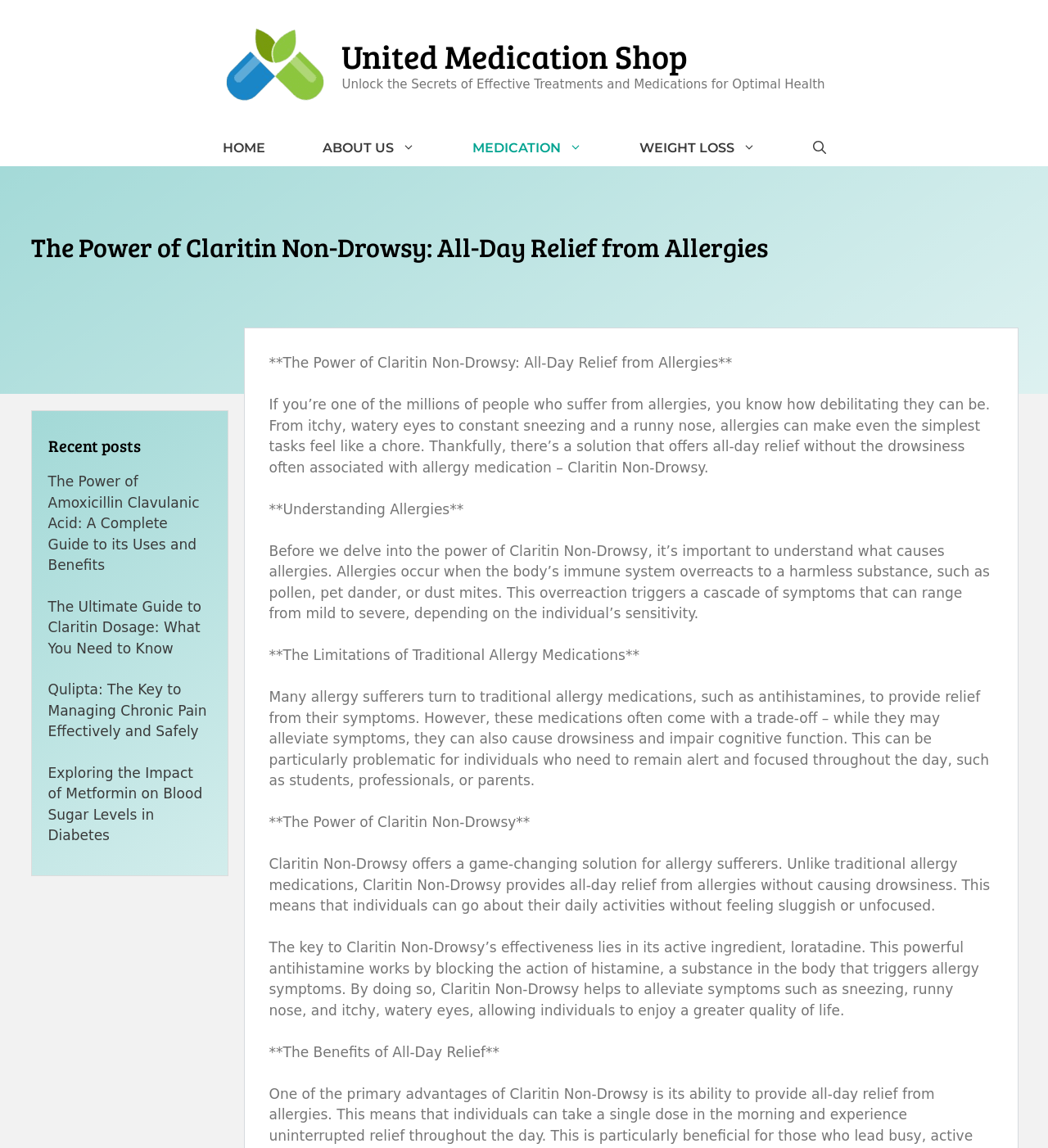Provide a thorough description of the webpage you see.

This webpage is about the power of Claritin Non-Drowsy, a medication that provides all-day relief from allergies without causing drowsiness. At the top of the page, there is a banner with a link to the "United Medication Shop" and an image of the shop's logo. Below the banner, there is a navigation menu with links to "HOME", "ABOUT US", "MEDICATION", "WEIGHT LOSS", and a search button.

The main content of the page is divided into sections, each with a heading. The first section has a heading "The Power of Claritin Non-Drowsy: All-Day Relief from Allergies" and provides an introduction to the medication, explaining how it can help people who suffer from allergies. The text describes the symptoms of allergies and how traditional allergy medications can cause drowsiness.

The next section is titled "Understanding Allergies" and explains what causes allergies, describing how the body's immune system overreacts to harmless substances like pollen or pet dander. The following section, "The Limitations of Traditional Allergy Medications", discusses the drawbacks of traditional allergy medications, such as drowsiness and impaired cognitive function.

The section "The Power of Claritin Non-Drowsy" explains how Claritin Non-Drowsy provides all-day relief from allergies without causing drowsiness, making it a game-changing solution for allergy sufferers. The text describes how the active ingredient, loratadine, works to alleviate symptoms like sneezing, runny nose, and itchy, watery eyes.

Finally, there is a section titled "The Benefits of All-Day Relief" and a section with recent posts, featuring links to other articles about medications, such as Amoxicillin Clavulanic Acid, Claritin Dosage, Qulipta, and Metformin.